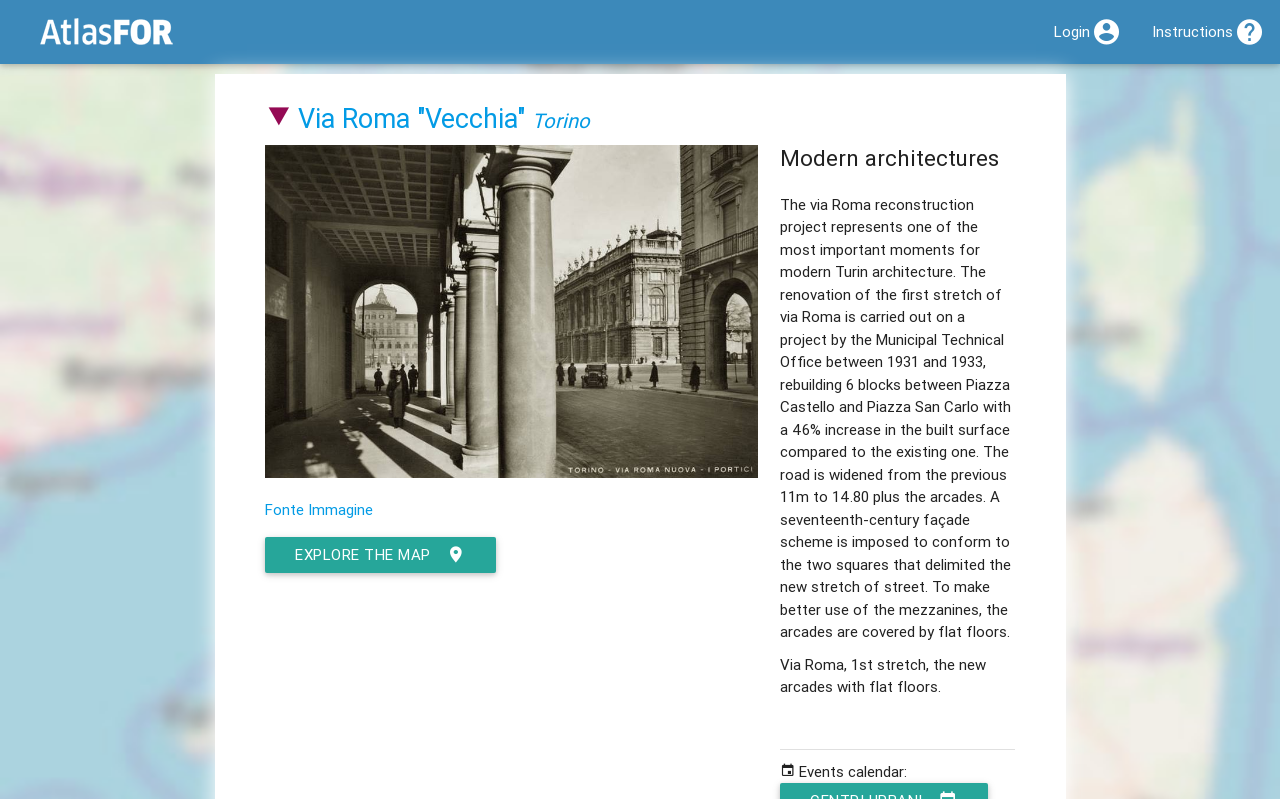Extract the bounding box coordinates of the UI element described: "explore the map". Provide the coordinates in the format [left, top, right, bottom] with values ranging from 0 to 1.

[0.207, 0.672, 0.387, 0.717]